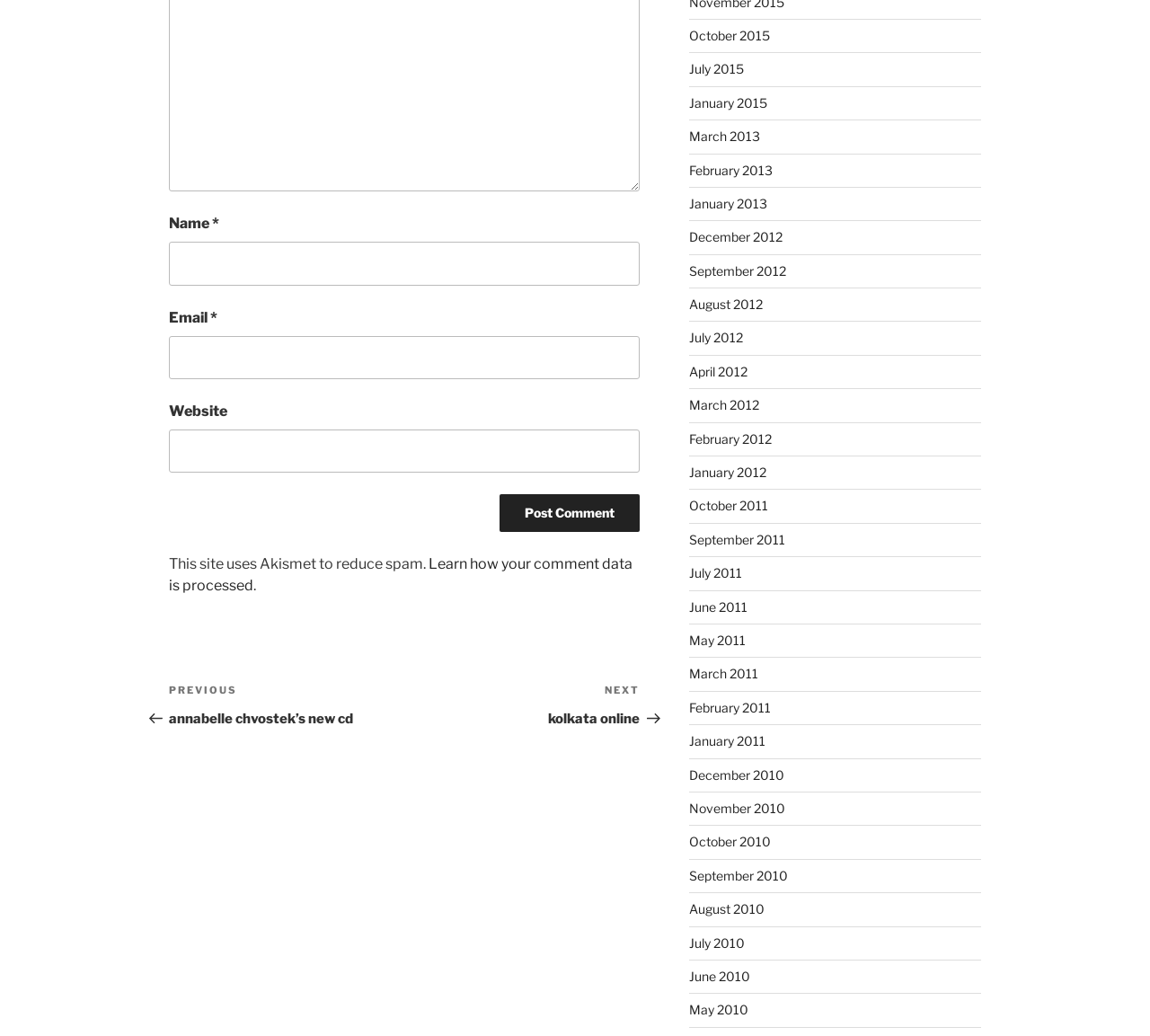Determine the bounding box coordinates of the clickable element to complete this instruction: "Make ONLINE PAYMENTS". Provide the coordinates in the format of four float numbers between 0 and 1, [left, top, right, bottom].

None